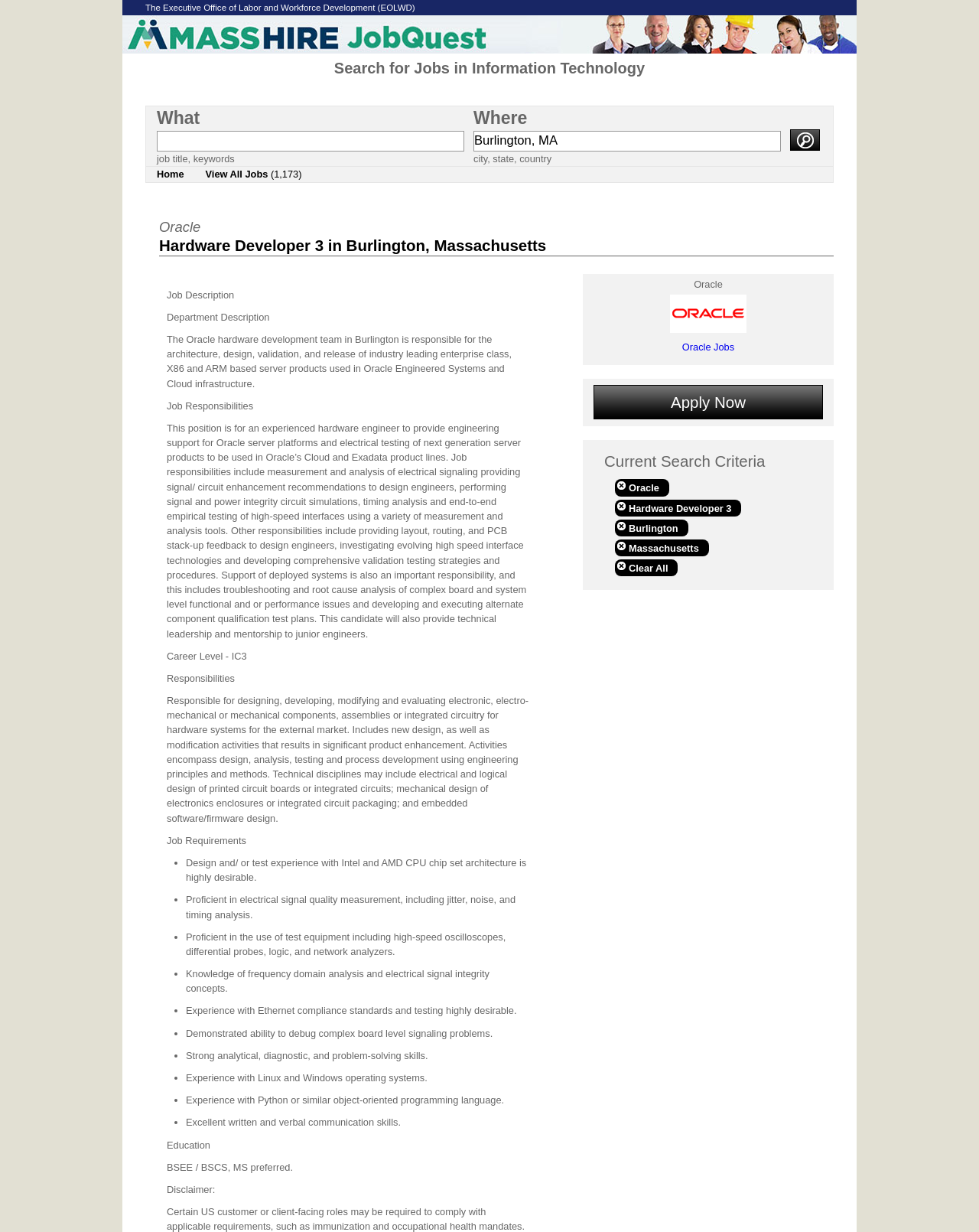Determine the coordinates of the bounding box that should be clicked to complete the instruction: "Apply for the Oracle Hardware Developer 3 job". The coordinates should be represented by four float numbers between 0 and 1: [left, top, right, bottom].

[0.606, 0.312, 0.841, 0.341]